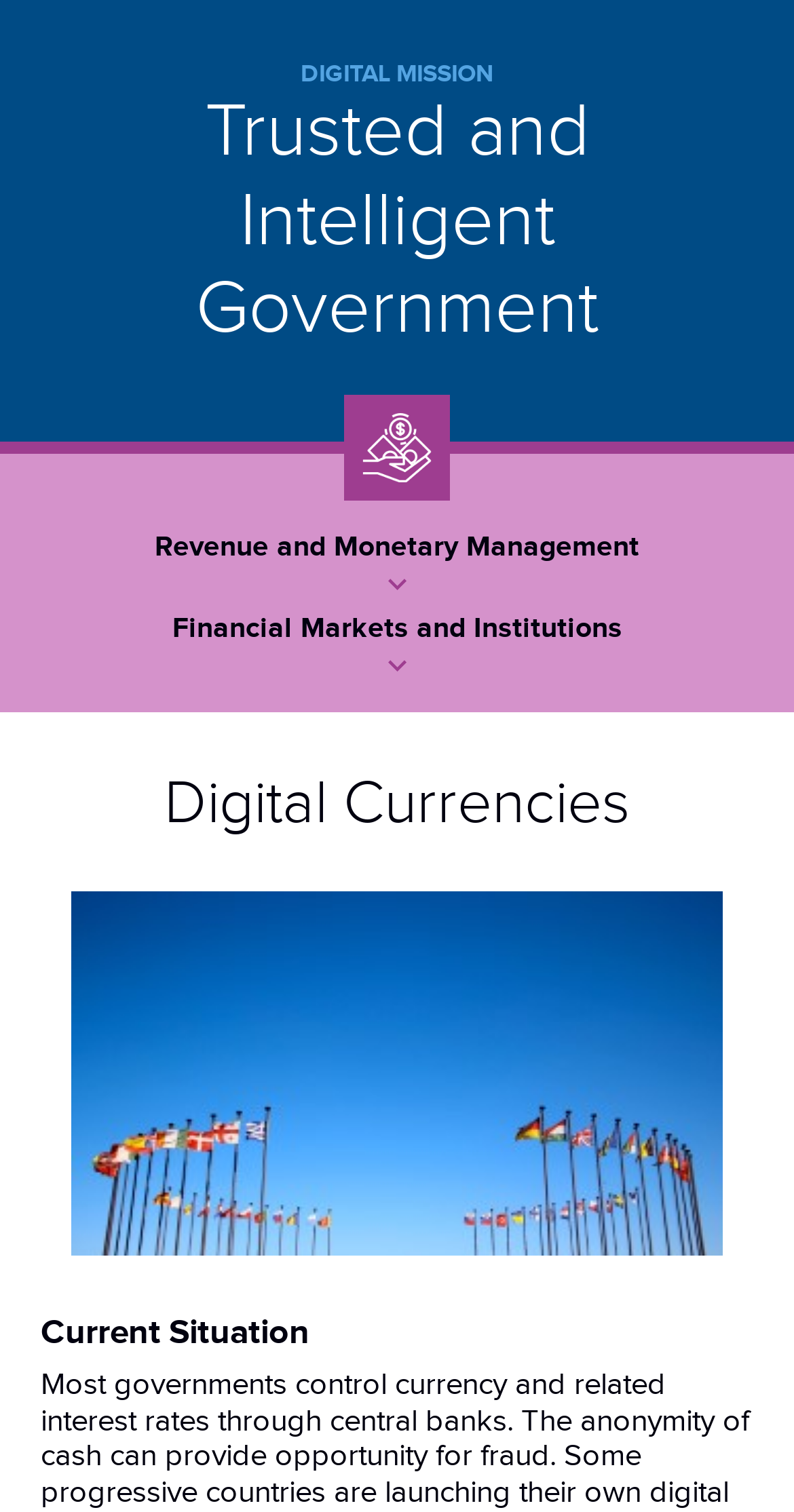Elaborate on the information and visuals displayed on the webpage.

The webpage is about digital currencies and their use cases in the context of IDC DX. At the top, there is a heading that reads "DIGITAL MISSION", followed by a subheading "Trusted and Intelligent Government". Below these headings, there are two sections, each consisting of a StaticText element and an image. The first section has the text "Revenue and Monetary Management" and an image to its right. The second section has the text "Financial Markets and Institutions" and an image to its right, positioned slightly below the first section.

Further down the page, there is a heading that reads "Digital Currencies", which is followed by a complementary section that takes up most of the remaining space on the page. At the very bottom, there is a heading that reads "Current Situation". Overall, the page appears to be organized into clear sections, with headings and images used to break up the text and create a visually appealing layout.